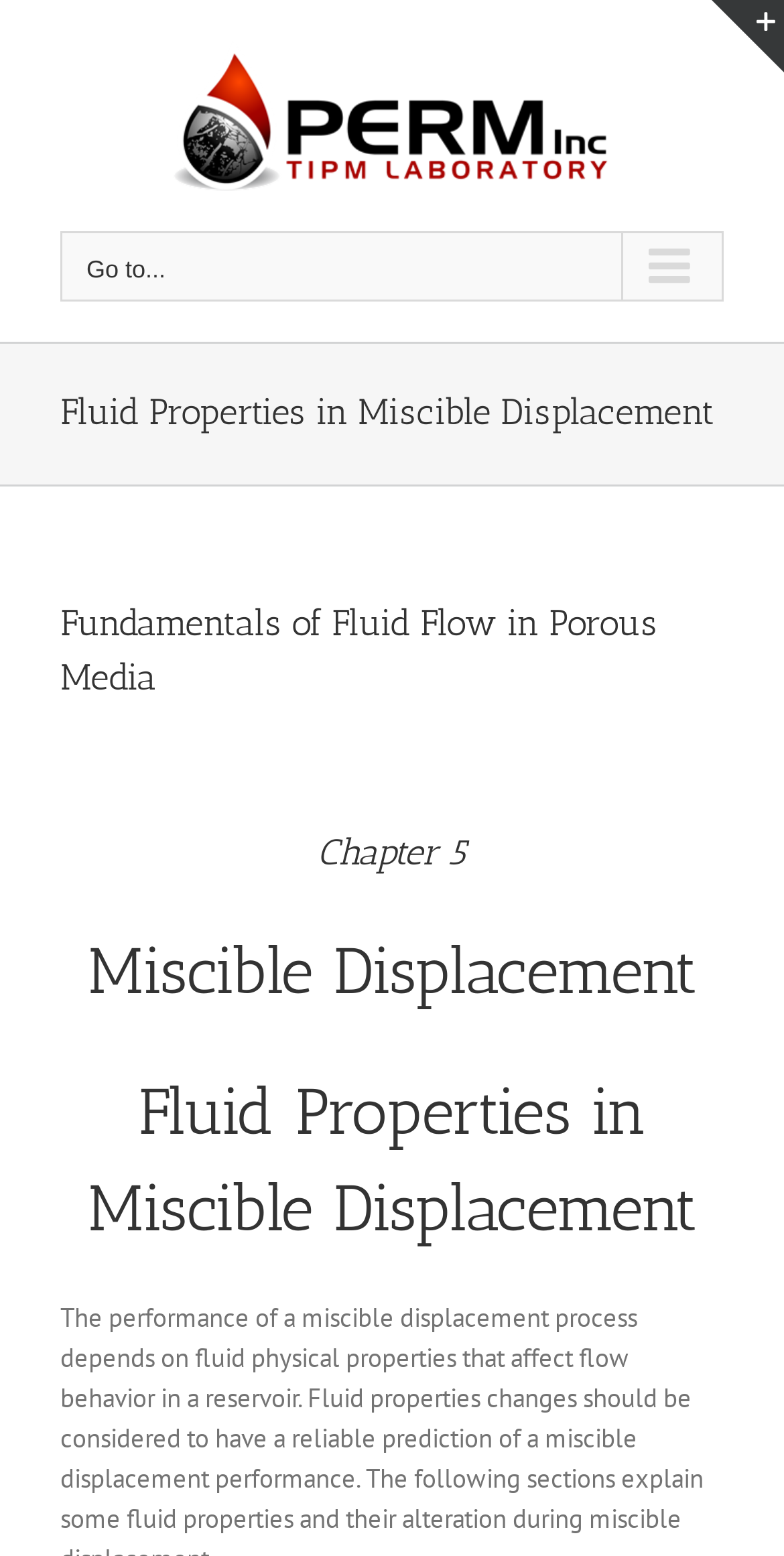Please find the bounding box for the UI element described by: "Toggle Sliding Bar Area".

[0.908, 0.0, 1.0, 0.047]